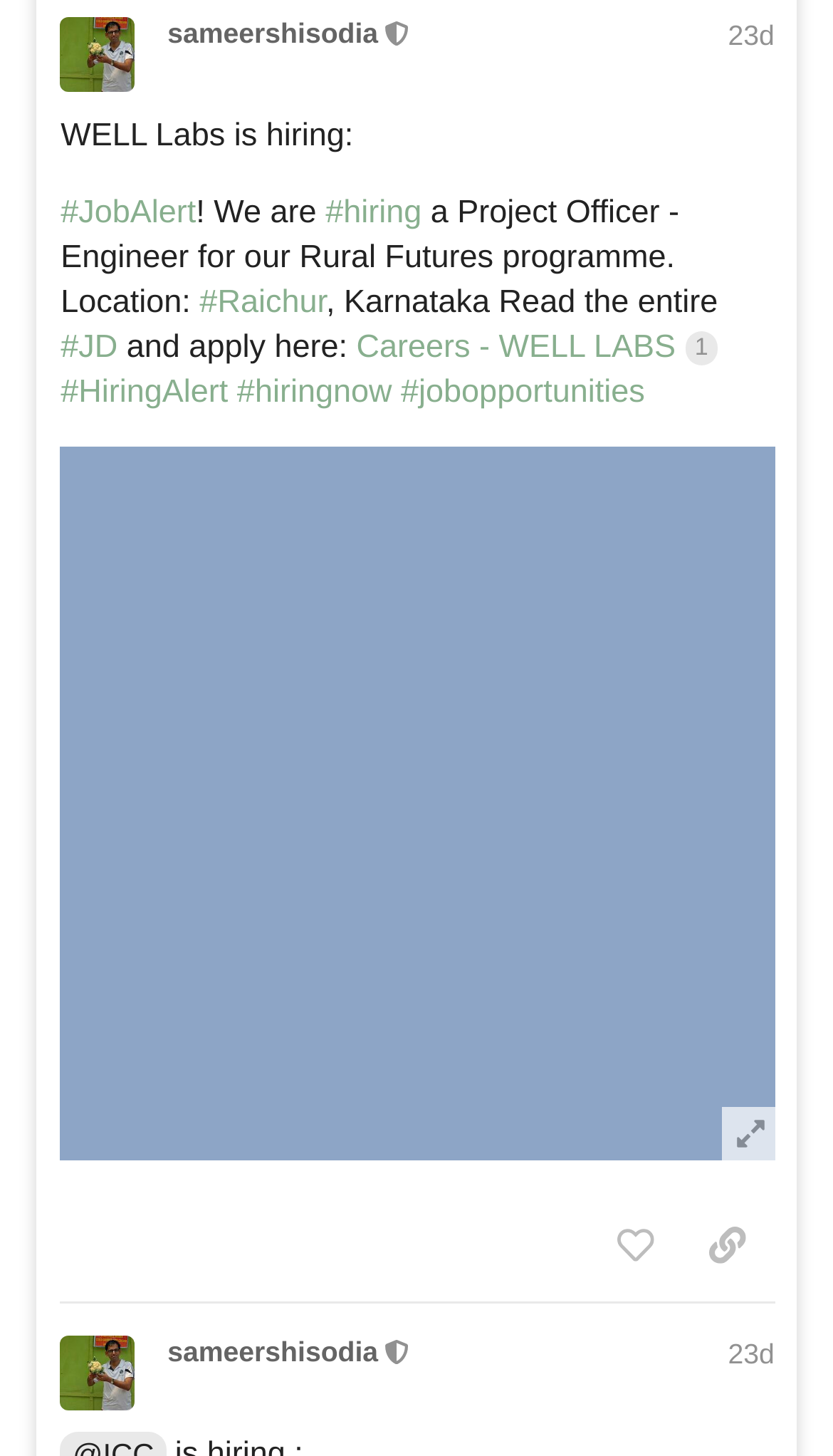Find the bounding box coordinates of the clickable element required to execute the following instruction: "Copy a link to this post to clipboard". Provide the coordinates as four float numbers between 0 and 1, i.e., [left, top, right, bottom].

[0.819, 0.828, 0.93, 0.882]